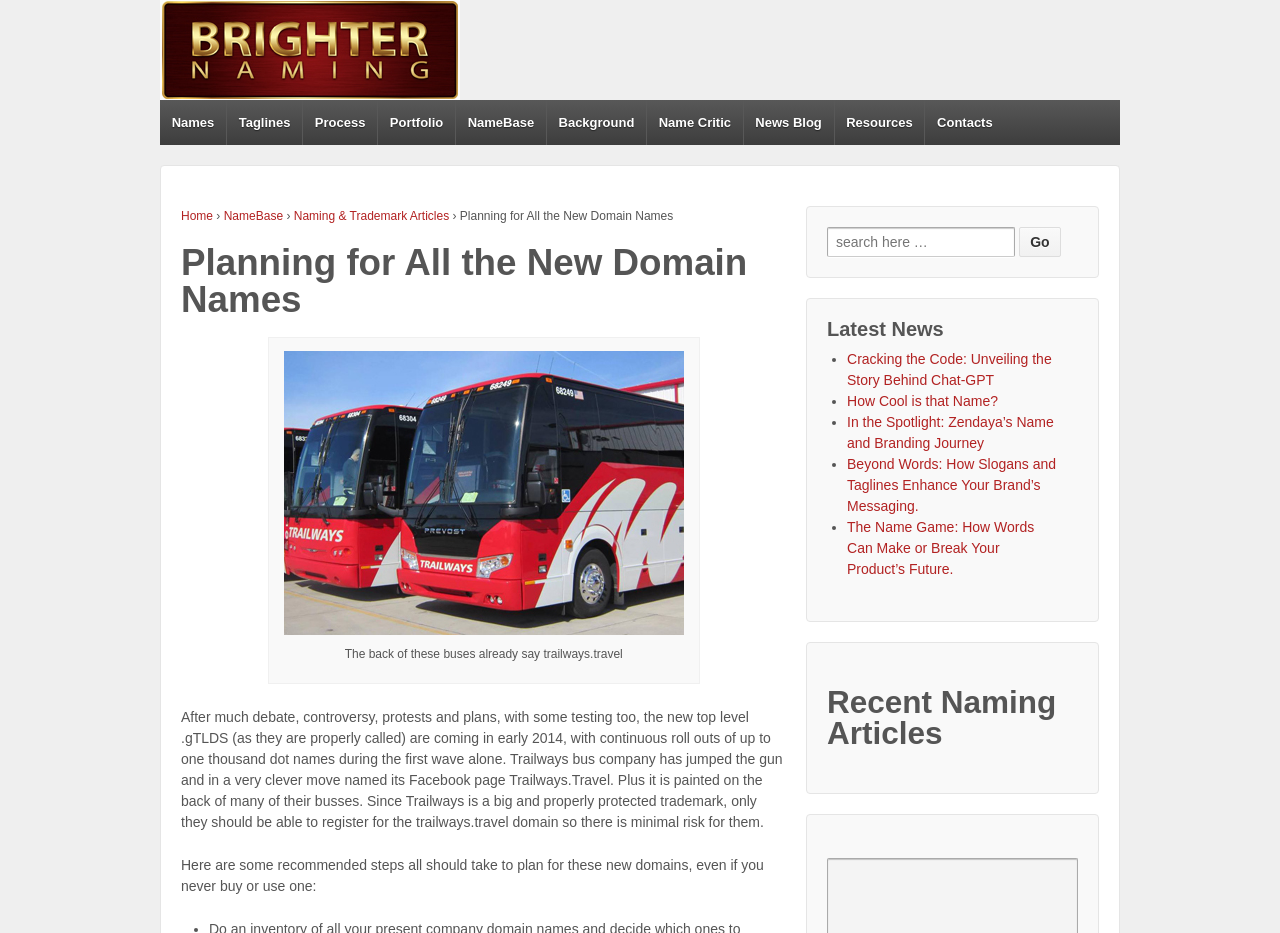Determine the bounding box coordinates for the clickable element required to fulfill the instruction: "Visit the 'TrailwayBusses' Facebook page". Provide the coordinates as four float numbers between 0 and 1, i.e., [left, top, right, bottom].

[0.222, 0.519, 0.534, 0.536]